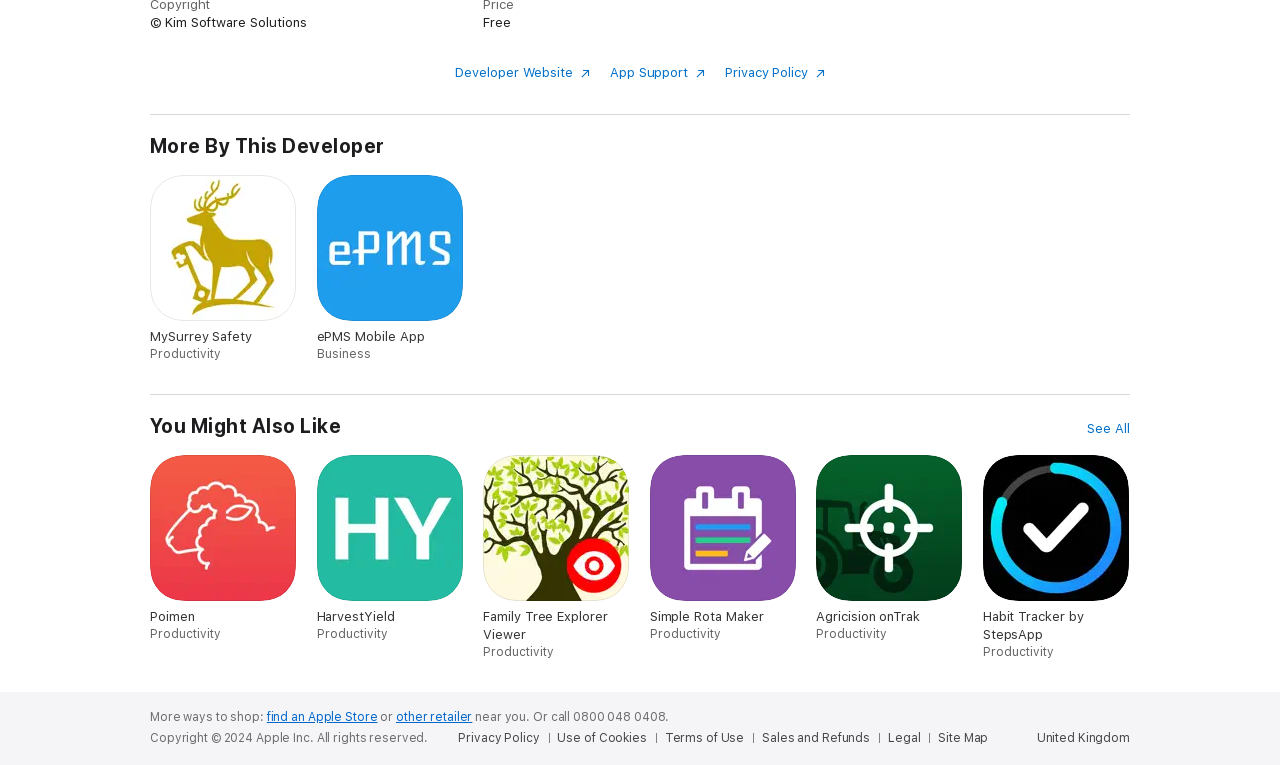Reply to the question with a single word or phrase:
How many links are there under 'You Might Also Like'?

4